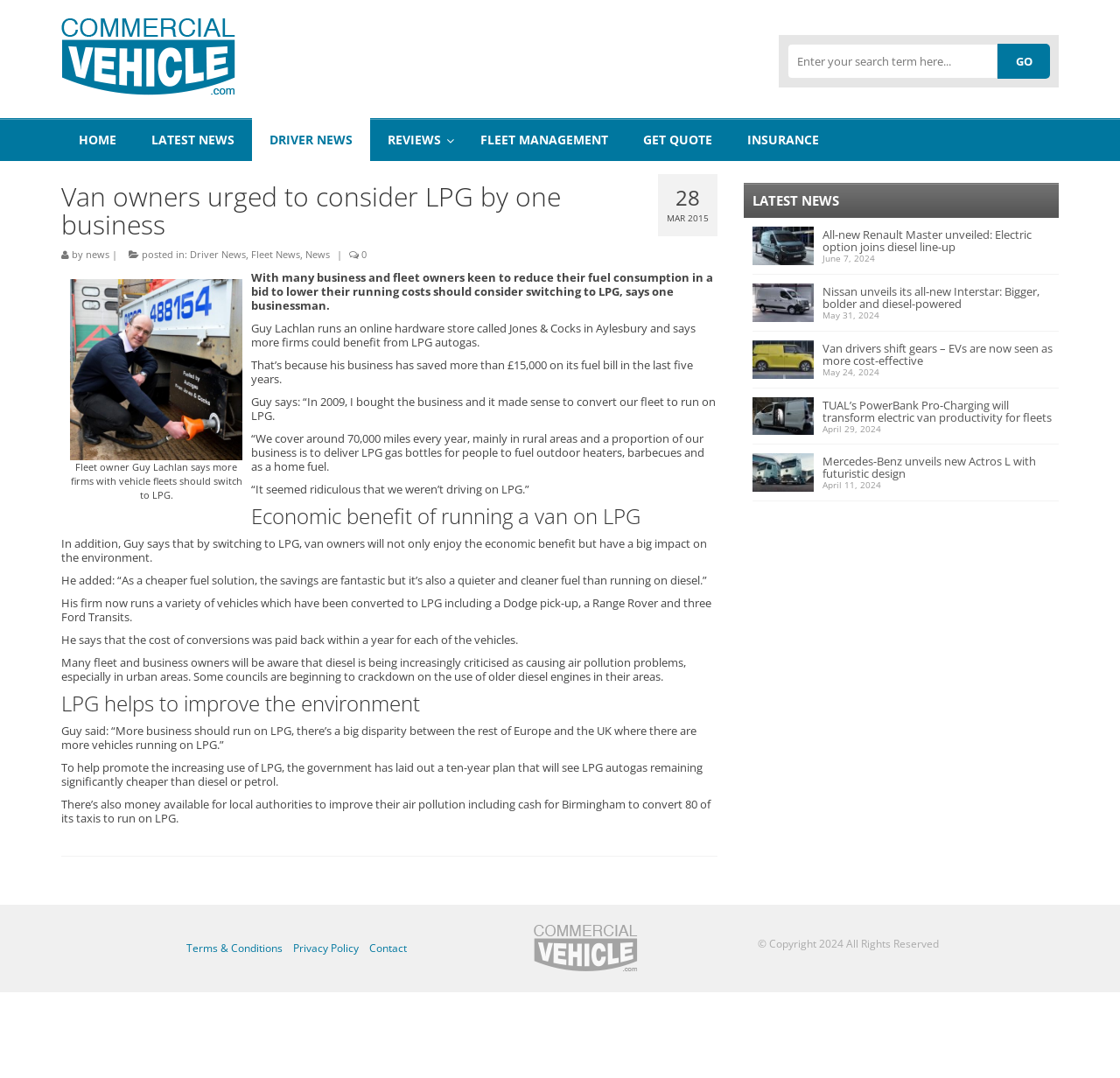Answer this question using a single word or a brief phrase:
What type of fuel is being promoted as a cheaper and cleaner alternative?

LPG